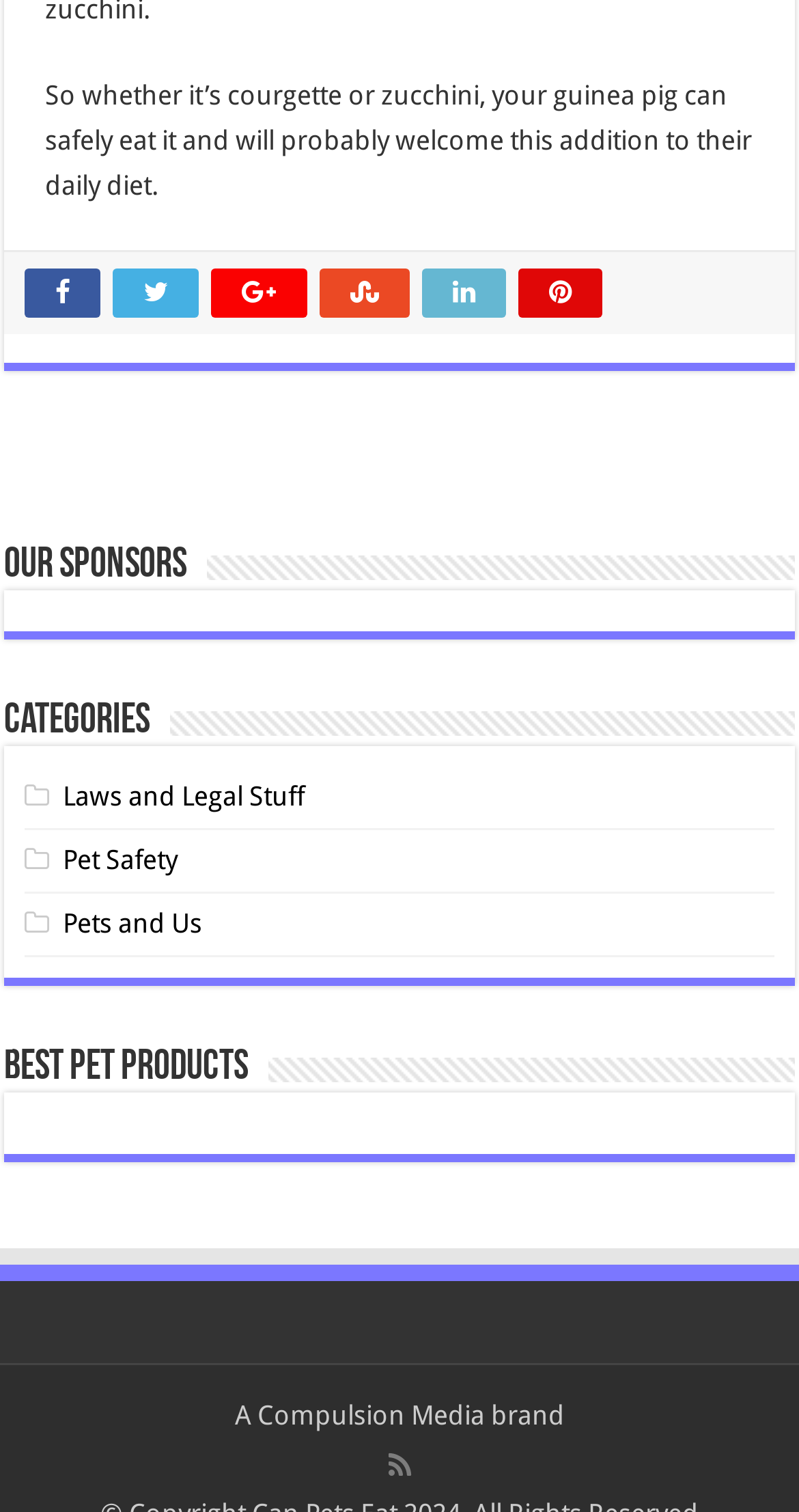Use a single word or phrase to answer the question:
How many links are there under 'Our Sponsors'?

0